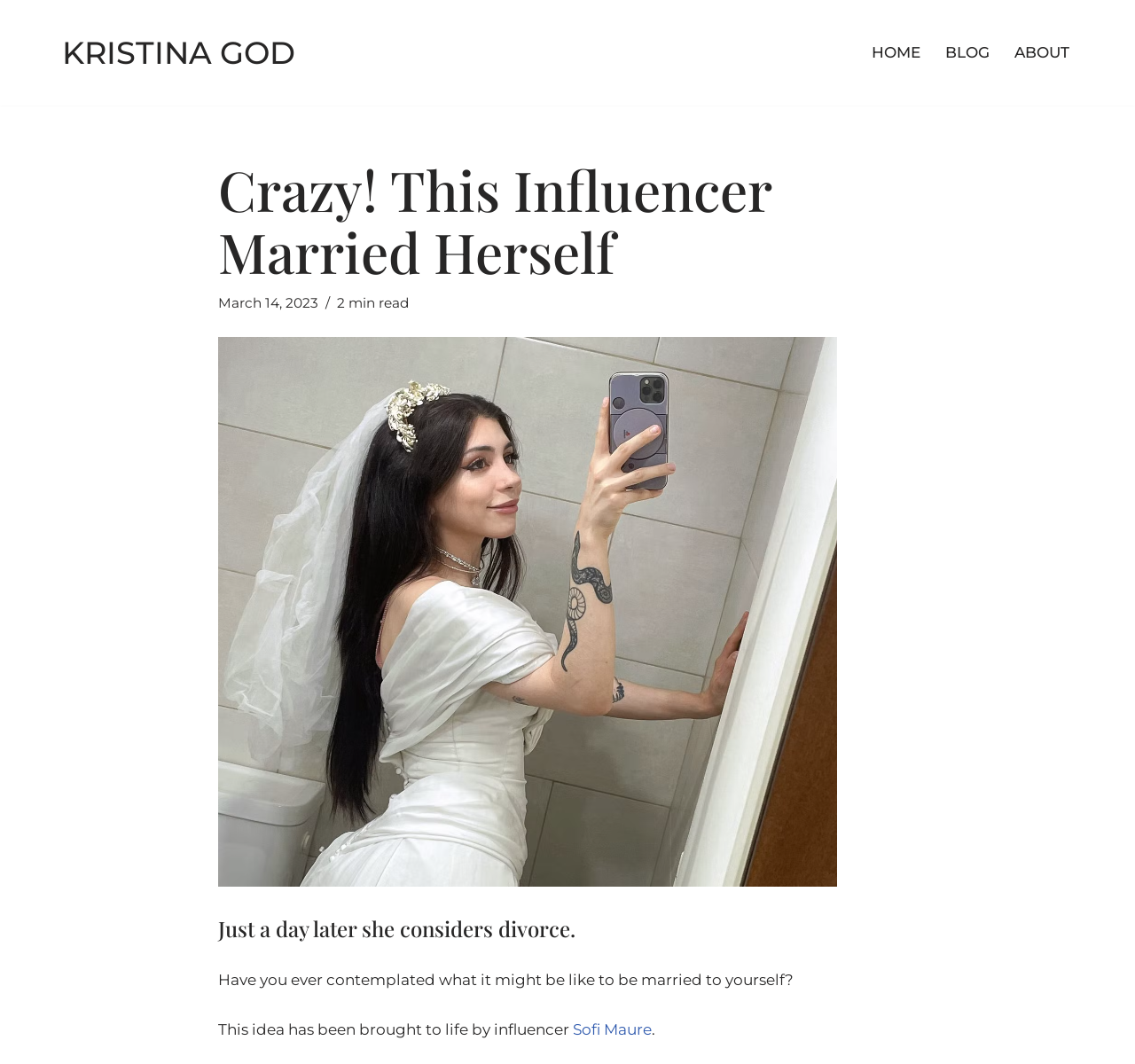How long does it take to read the article?
Use the image to answer the question with a single word or phrase.

2 min